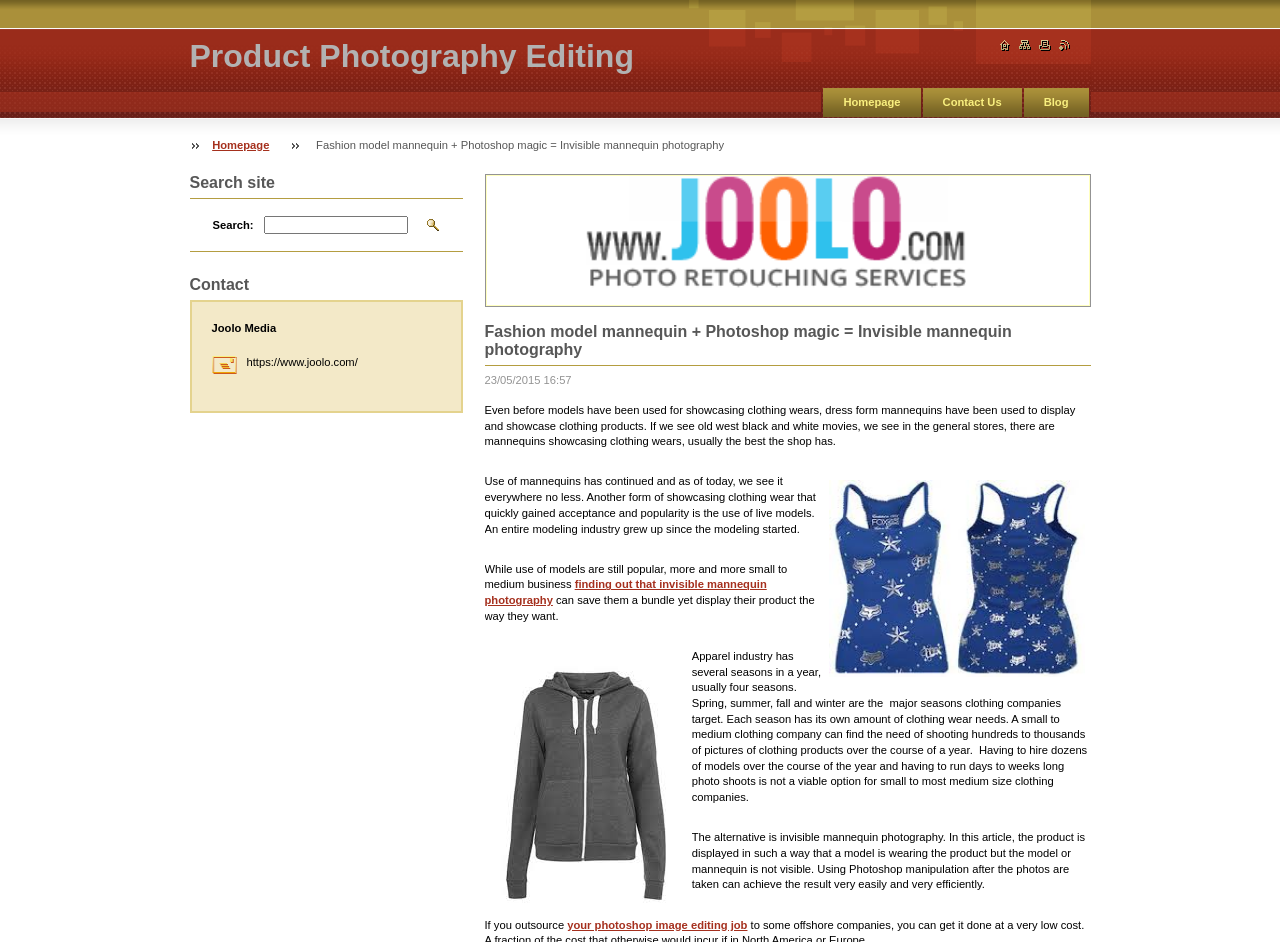Refer to the image and offer a detailed explanation in response to the question: What software is used to achieve invisible mannequin photography?

The webpage mentions that Photoshop manipulation is used to achieve the effect of invisible mannequin photography, allowing companies to display their products in a desired way without having to use models or mannequins.